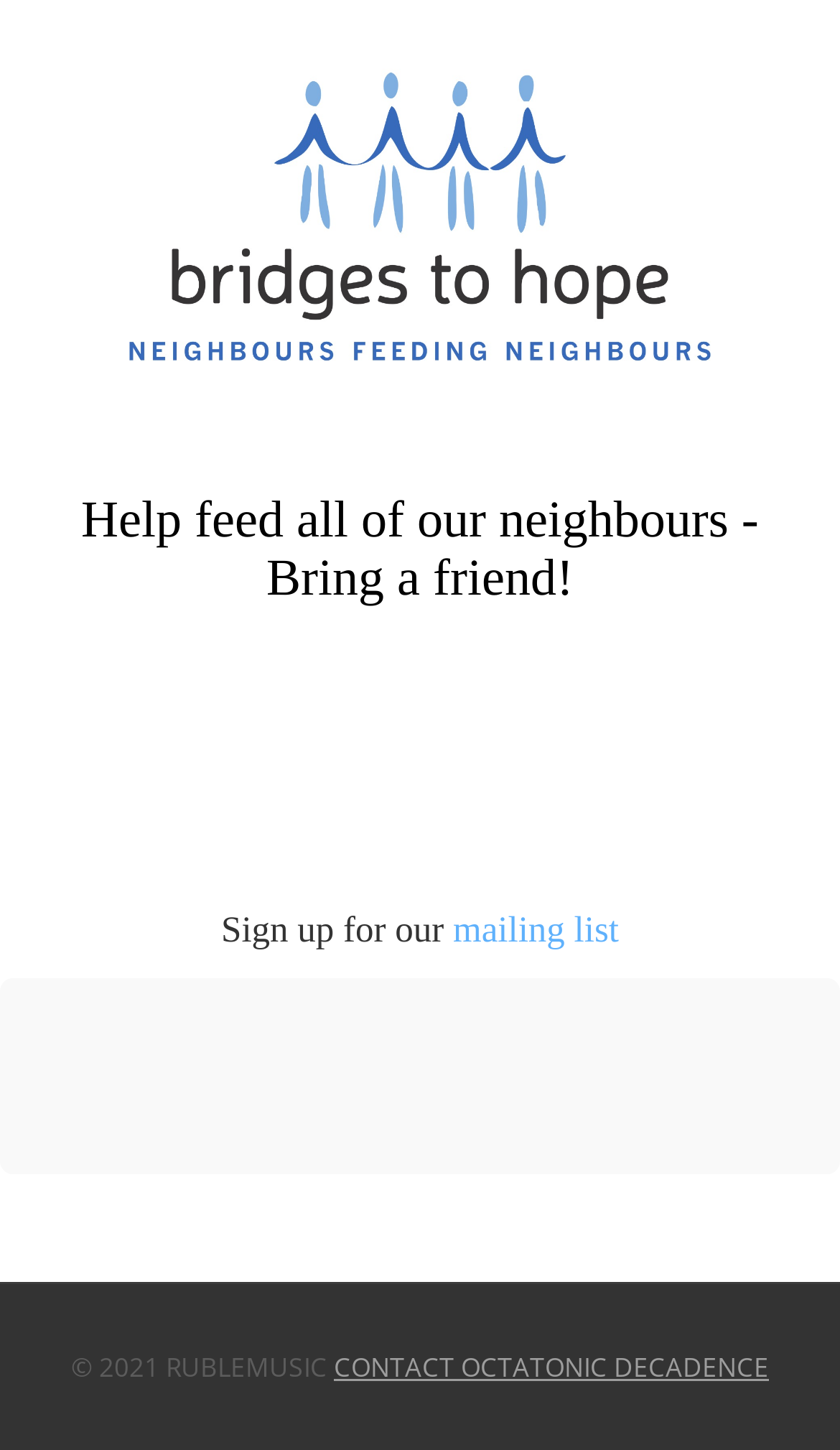What is the theme of the webpage?
Using the visual information, reply with a single word or short phrase.

Food or charity